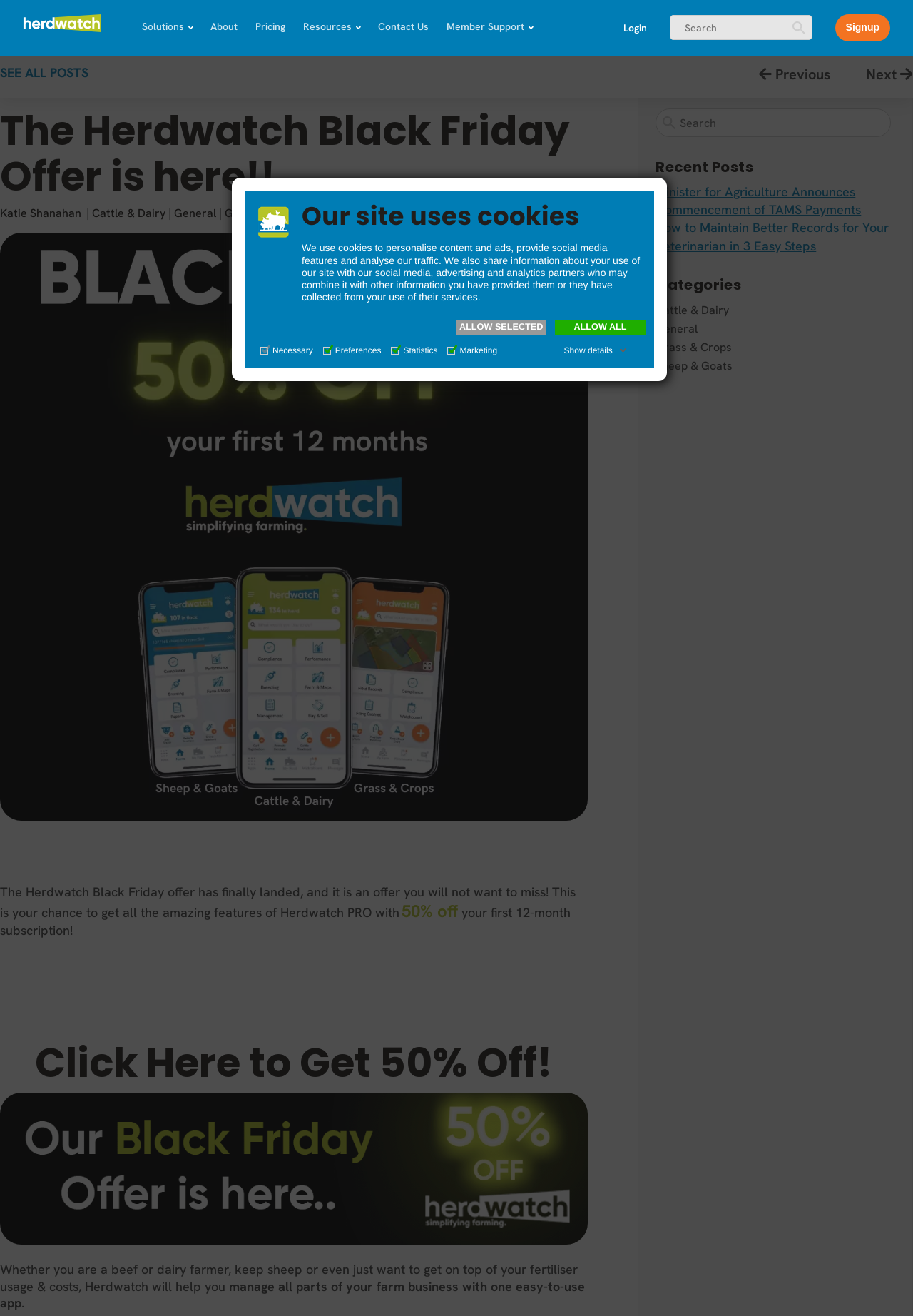Please locate the bounding box coordinates of the element's region that needs to be clicked to follow the instruction: "Search for something". The bounding box coordinates should be provided as four float numbers between 0 and 1, i.e., [left, top, right, bottom].

[0.733, 0.012, 0.889, 0.031]